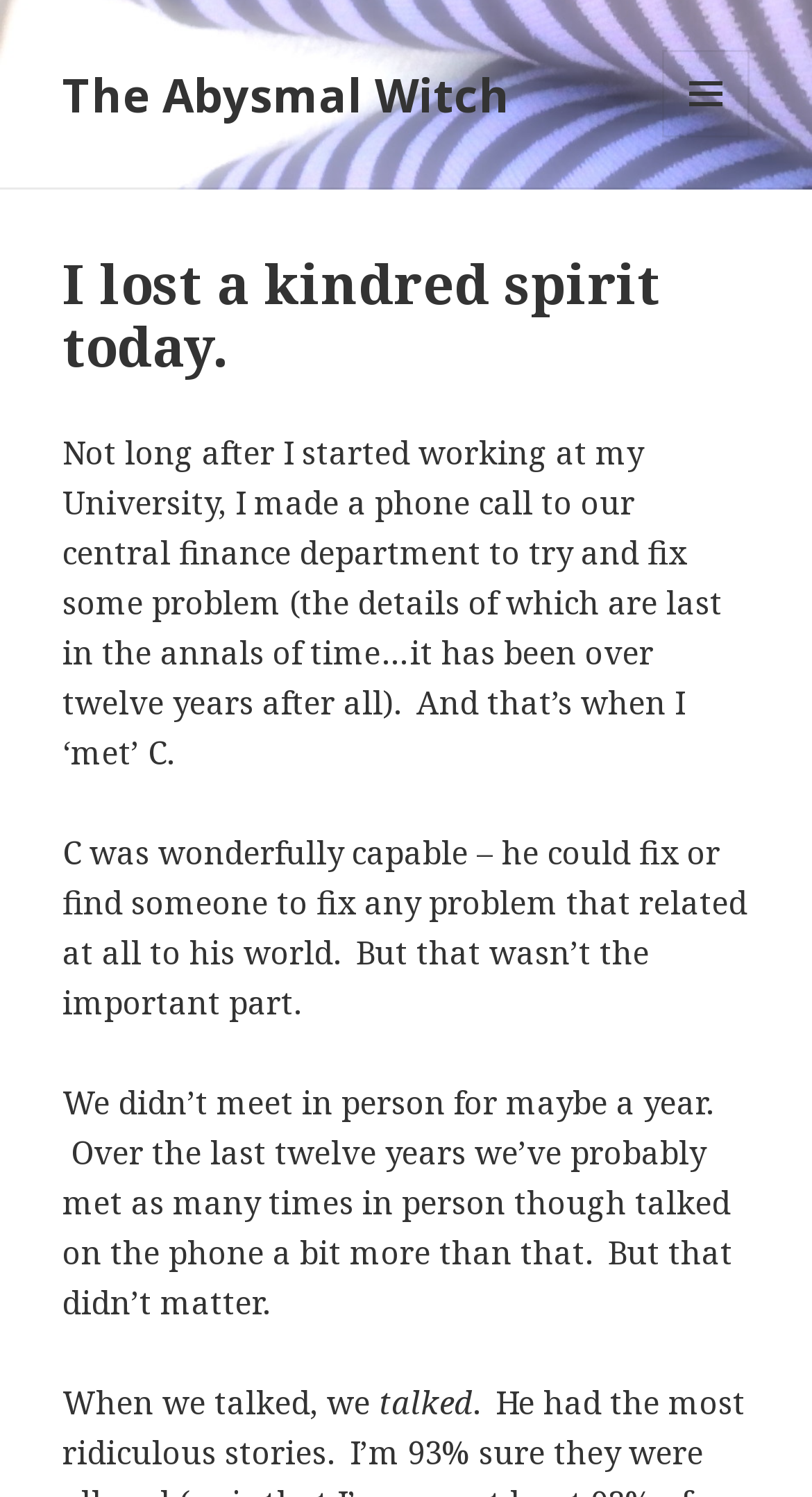Please provide a comprehensive response to the question based on the details in the image: What is the tone of the text?

The text has a reflective tone as the author is reminiscing about their experience with C, using phrases like 'I lost a kindred spirit today' and 'We didn’t meet in person for maybe a year' which convey a sense of nostalgia and introspection.